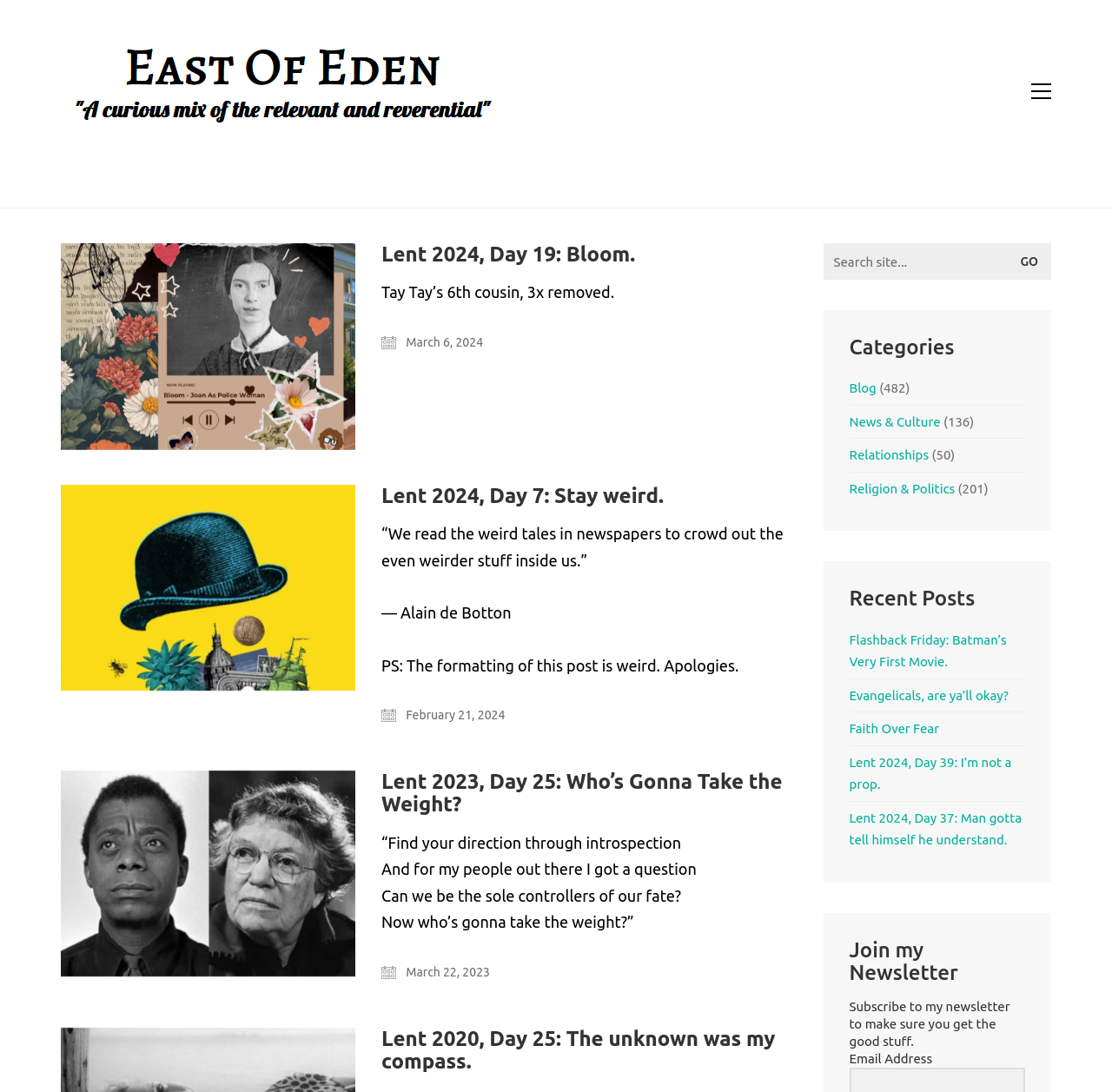Respond to the question below with a single word or phrase:
How many categories are listed?

5